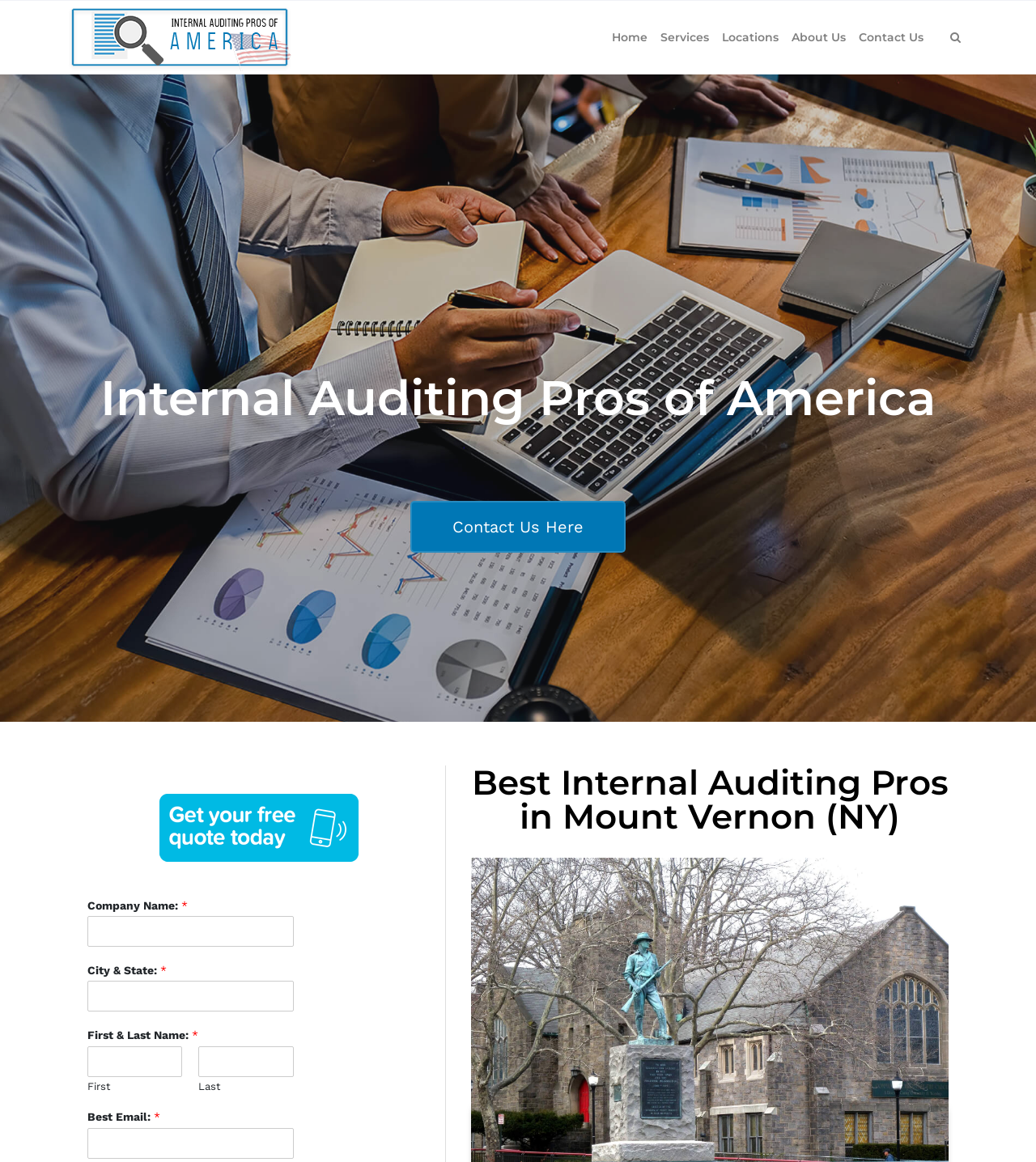Articulate a detailed summary of the webpage's content and design.

The webpage is about Internal Auditing Pros of Mount Vernon, NY, and ISO Experts. At the top, there is a logo image and a link to "Internal Auditing Pros of America" on the left, and a navigation menu with links to "Home", "Services", "Locations", "About Us", and "Contact Us" on the right. 

Below the navigation menu, there is a heading that reads "Best Internal Auditing Pros in Mount Vernon (NY)". 

Further down, there is a "Contact Us" section with a link to "Contact Us Here" and a form to fill out. The form has several fields, including "Company Name", "City & State", "First & Last Name", and "Best Email", all of which are required. There is also an image with a caption "Get a Quote" on the left side of the form. 

At the bottom right corner, there is another link, but its text is not specified.